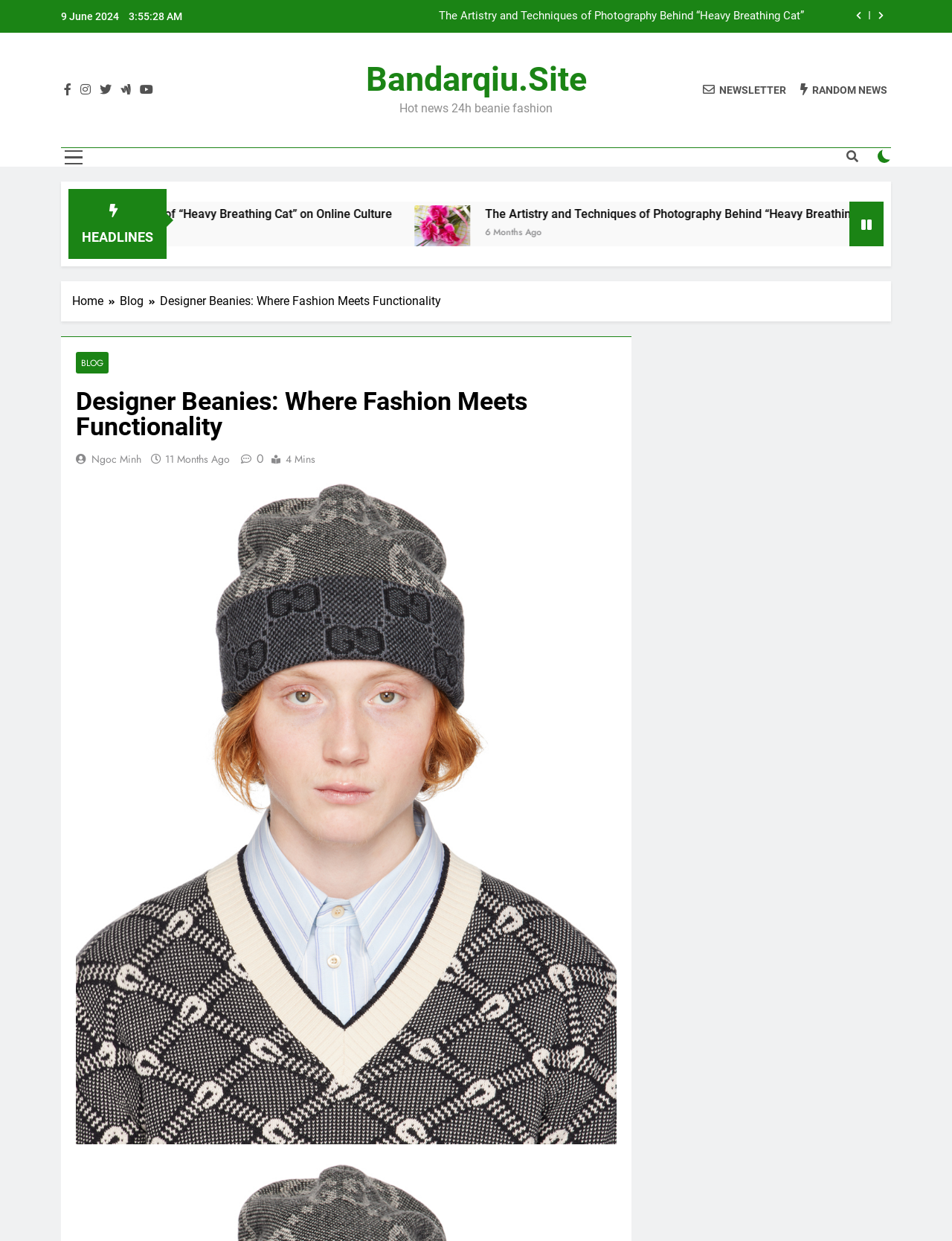What is the category of the article 'The Artistry and Techniques of Photography Behind “Heavy Breathing Cat”'?
Using the picture, provide a one-word or short phrase answer.

Blog